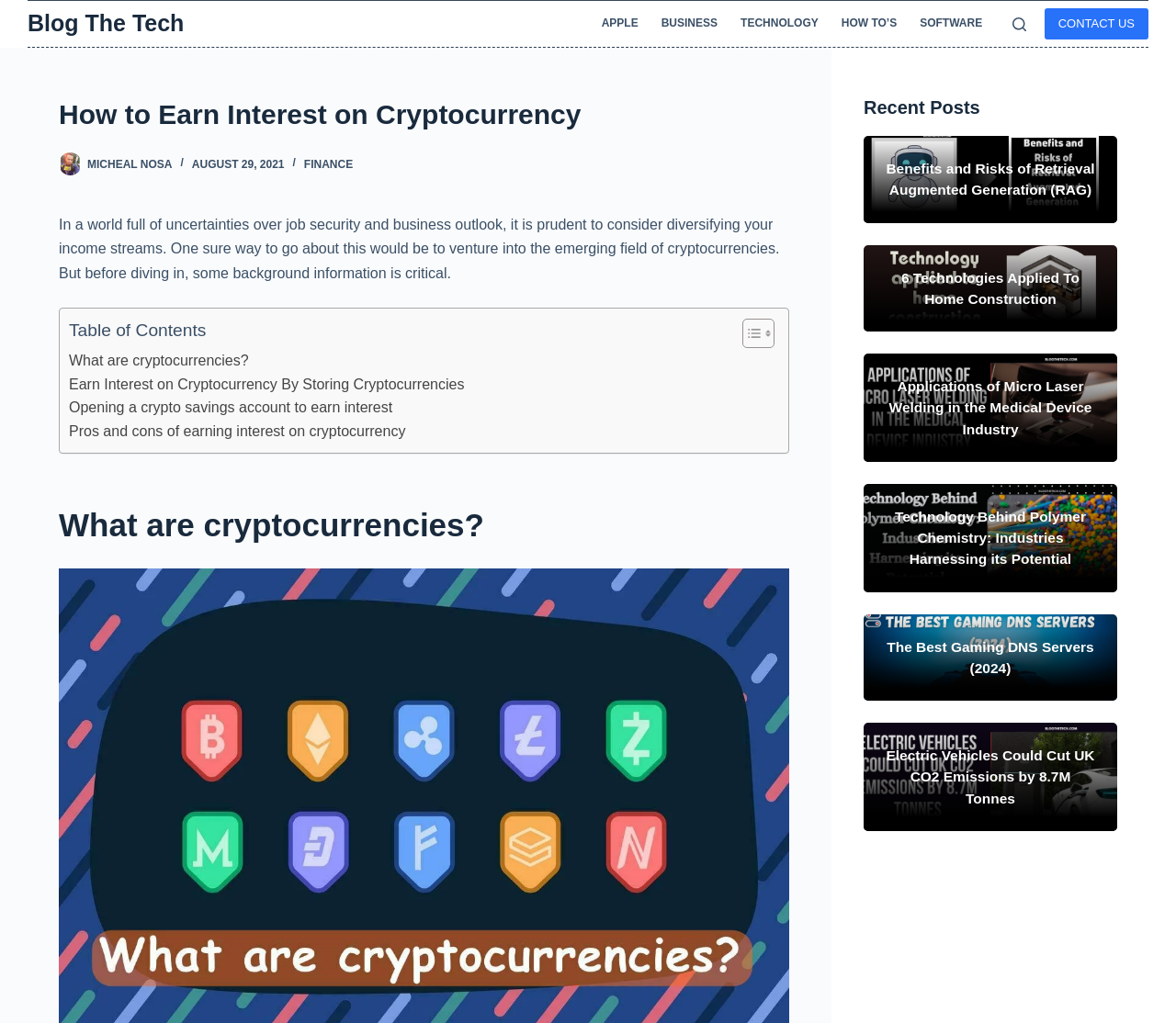Explain the features and main sections of the webpage comprehensively.

This webpage is about cryptocurrencies and earning interest on them. At the top, there is a navigation menu with five items: APPLE, BUSINESS, TECHNOLOGY, HOW TO’S, and SOFTWARE. To the right of the navigation menu, there is a search button. Below the navigation menu, there is a header section with a title "How to Earn Interest on Cryptocurrency" and a subtitle "In a world full of uncertainties over job security and business outlook, it is prudent to consider diversifying your income streams. One sure way to go about this would be to venture into the emerging field of cryptocurrencies. But before diving in, some background information is critical."

Below the header section, there is a table of contents with five links: "What are cryptocurrencies?", "Earn Interest on Cryptocurrency By Storing Cryptocurrencies", "Opening a crypto savings account to earn interest", "Pros and cons of earning interest on cryptocurrency", and a toggle button to expand or collapse the table of contents.

The main content of the webpage is divided into two sections. The first section is about what are cryptocurrencies, and the second section is a list of recent posts with five articles. Each article has an image, a heading, and a link to the full article. The articles are about various topics such as retrieval augmented generation, technologies applied to home construction, micro laser welding in the medical device industry, polymer chemistry, gaming DNS servers, and electric vehicles.

At the top right corner of the webpage, there is a link to "CONTACT US" and a button to skip to the content.